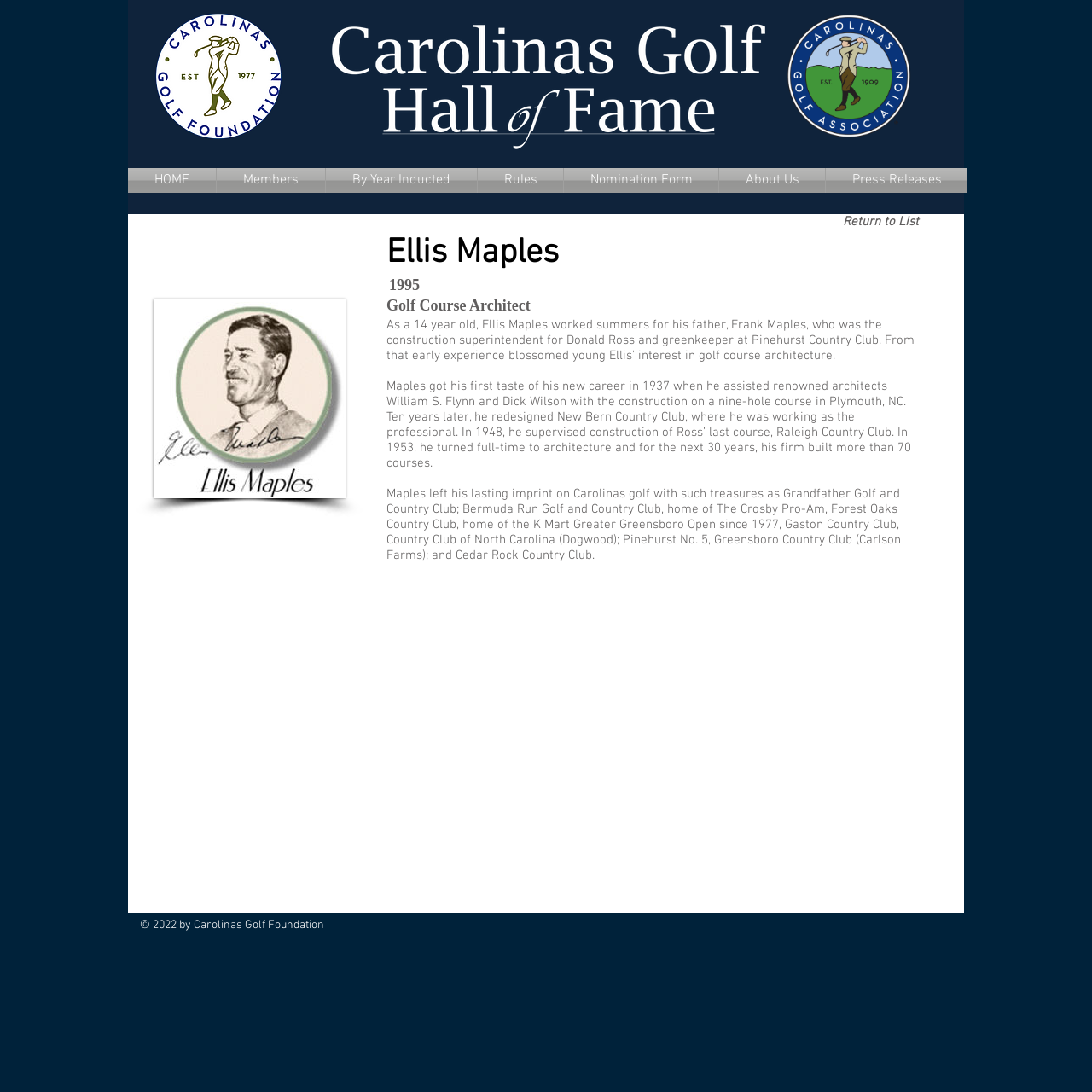Determine the bounding box coordinates of the clickable region to carry out the instruction: "Return to the list".

[0.141, 0.196, 0.841, 0.21]